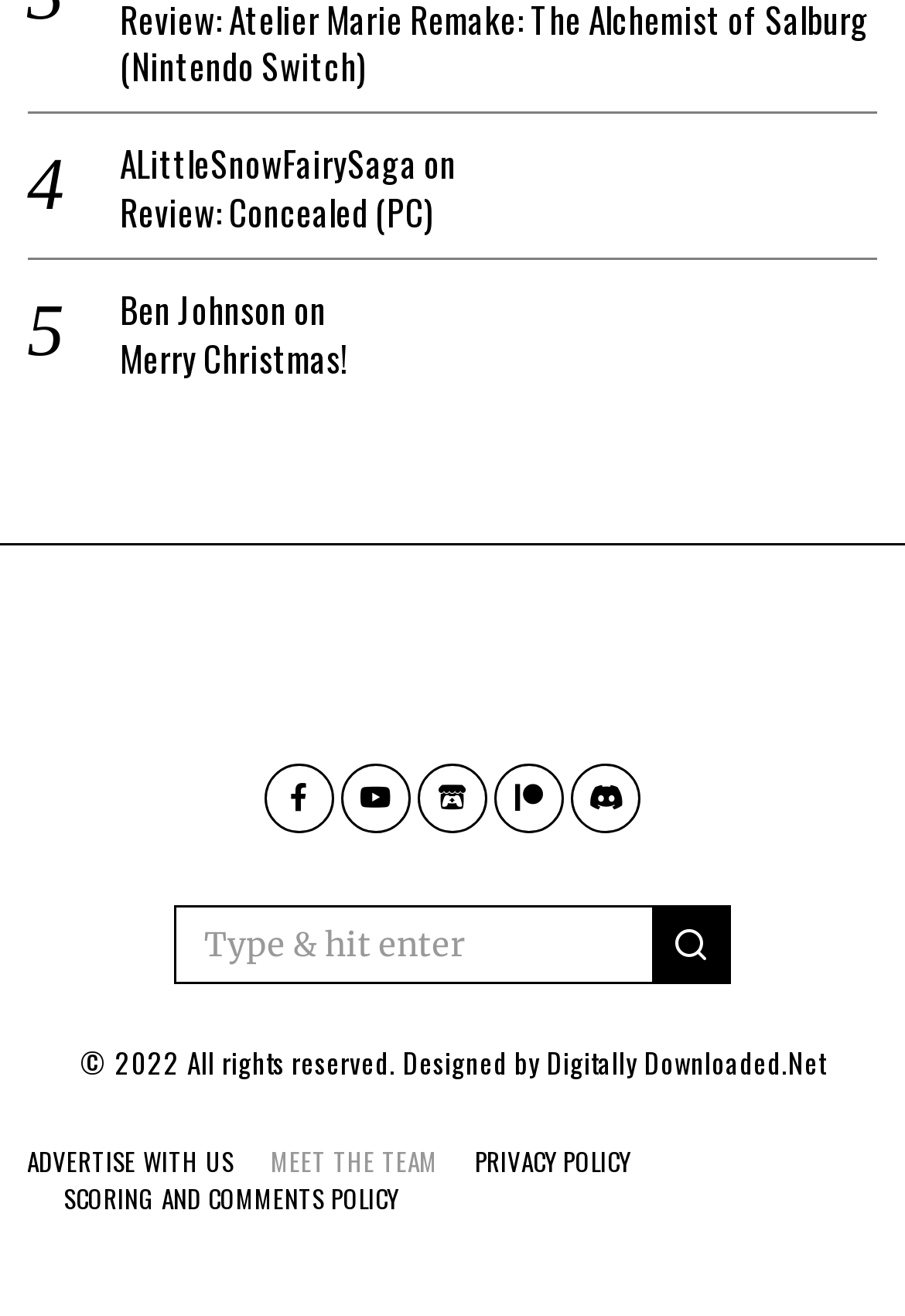Please identify the bounding box coordinates of the clickable area that will fulfill the following instruction: "Search for something". The coordinates should be in the format of four float numbers between 0 and 1, i.e., [left, top, right, bottom].

[0.192, 0.688, 0.808, 0.748]